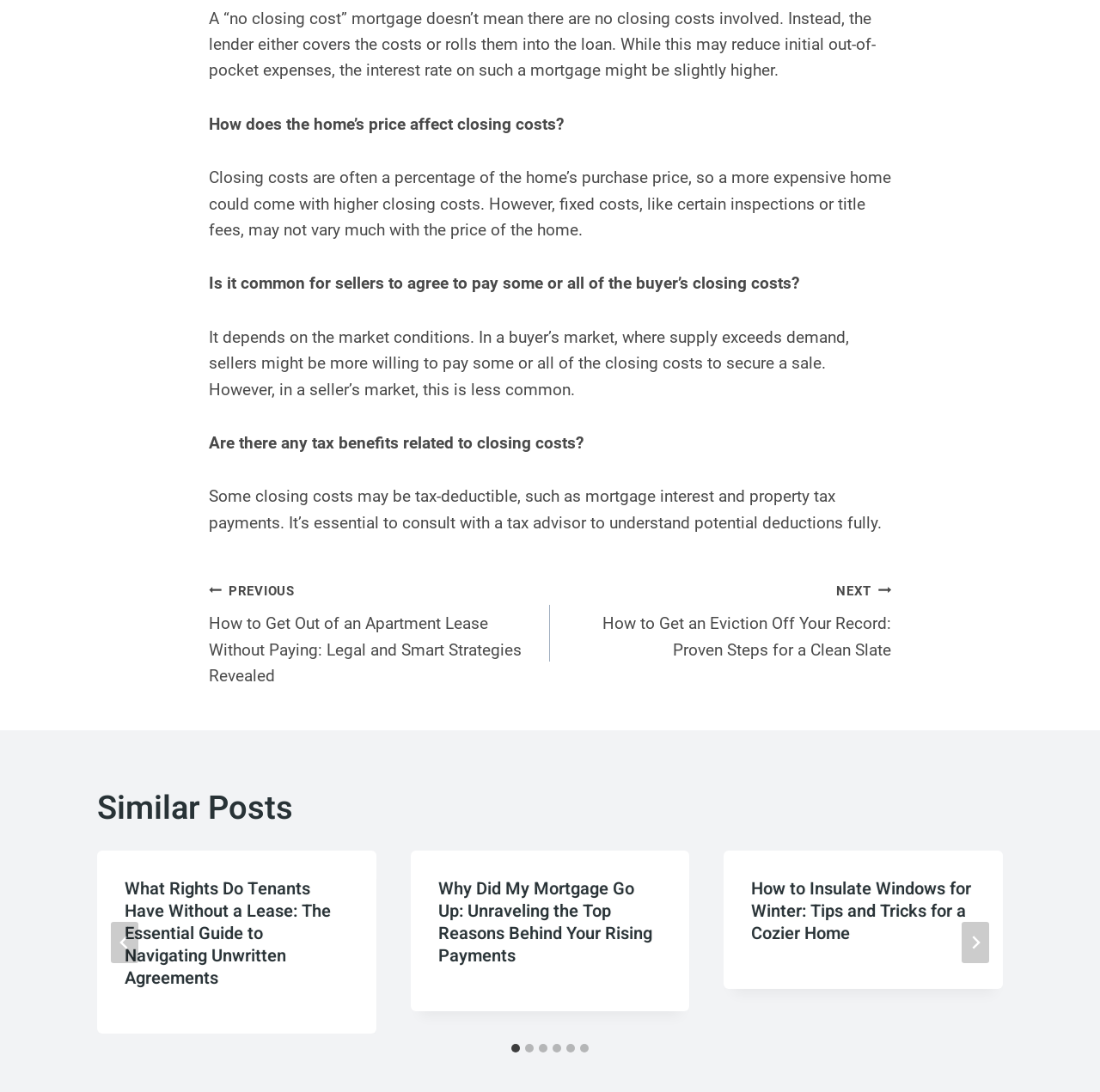What is the purpose of the 'NEXT' button?
Using the visual information, respond with a single word or phrase.

To navigate to the next post